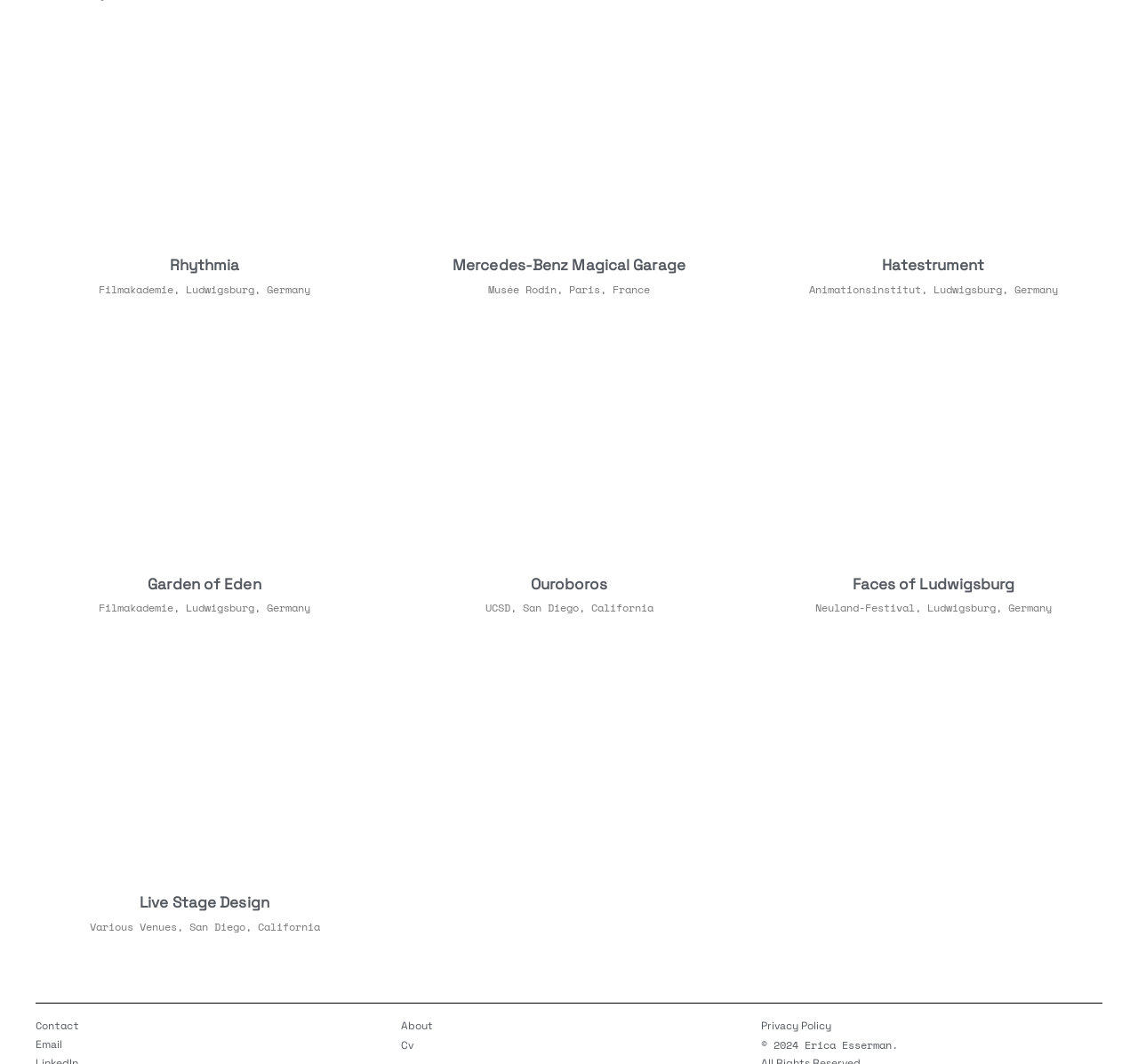Please determine the bounding box coordinates of the section I need to click to accomplish this instruction: "check out Hatestrument".

[0.775, 0.031, 0.865, 0.045]